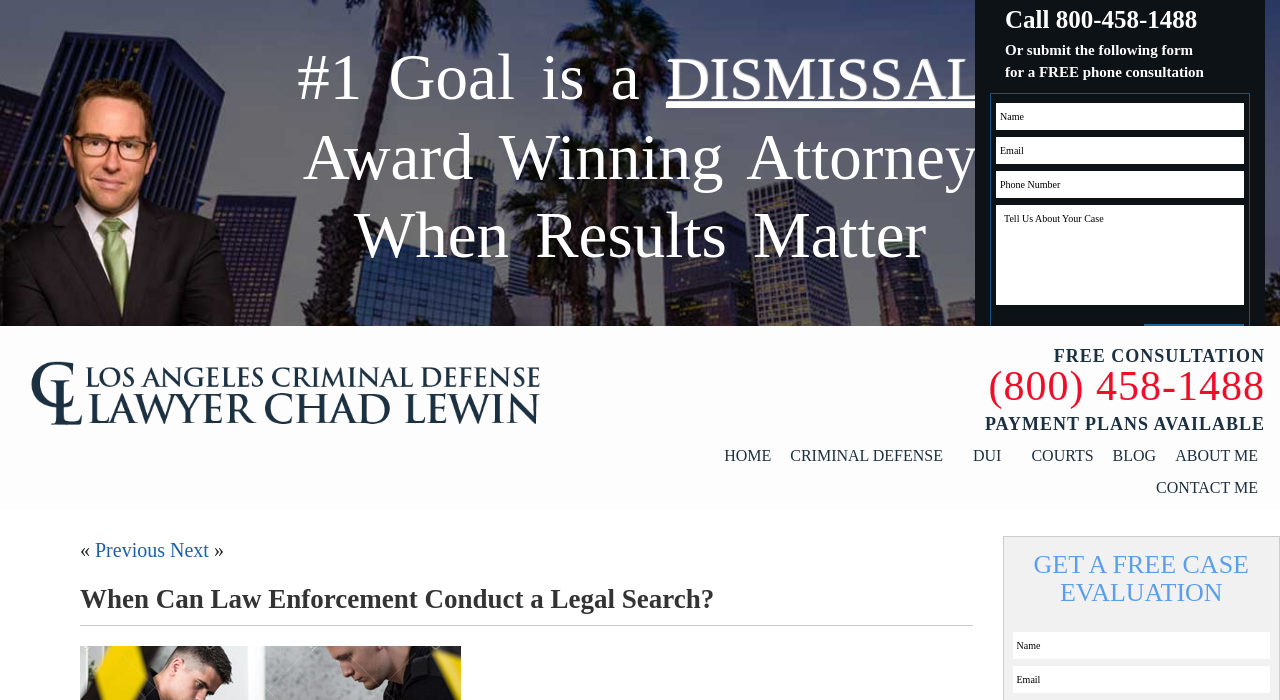What is the main heading of this webpage? Please extract and provide it.

When Can Law Enforcement Conduct a Legal Search?